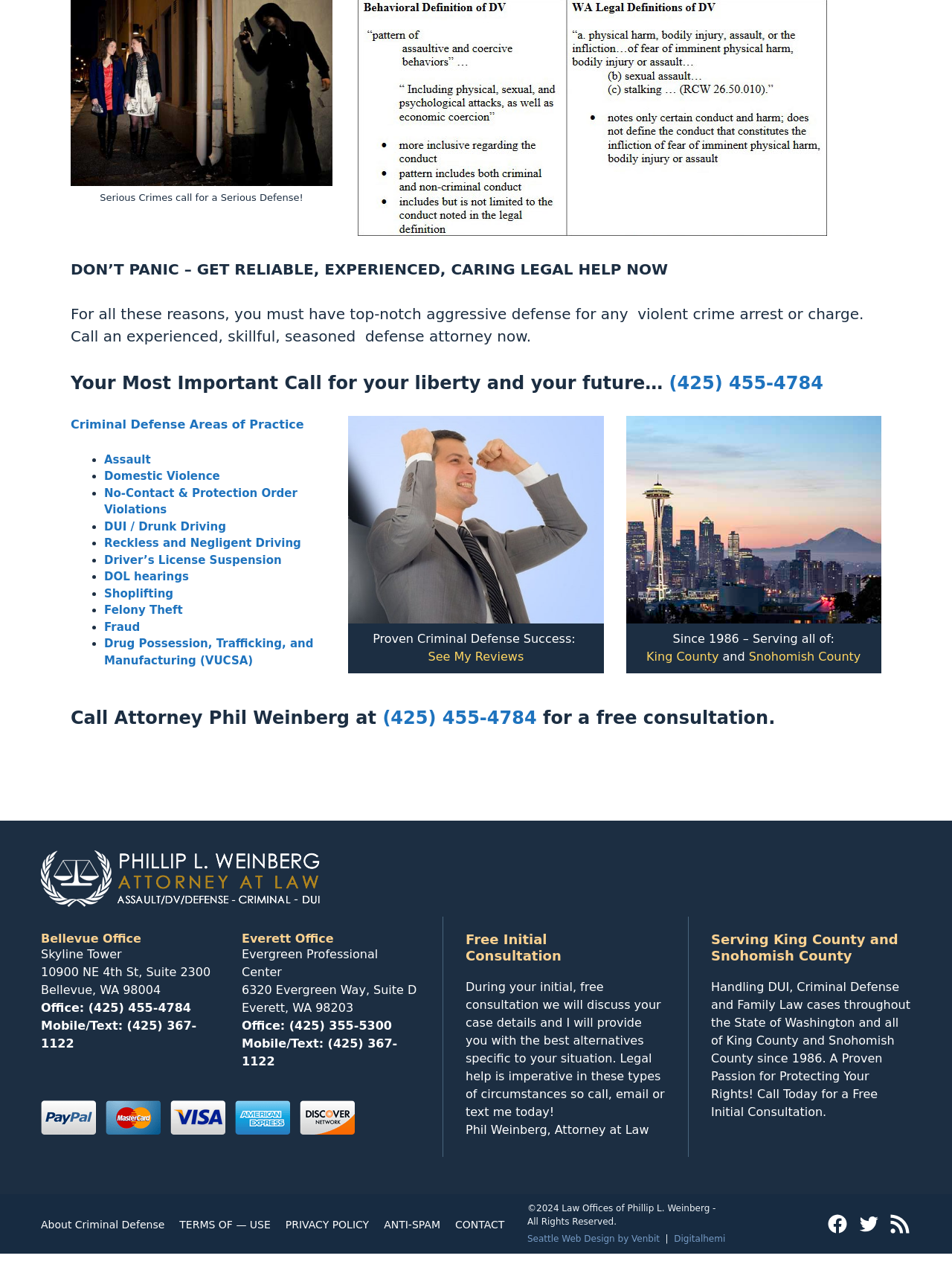Determine the bounding box coordinates of the clickable region to follow the instruction: "View reviews".

[0.45, 0.509, 0.55, 0.524]